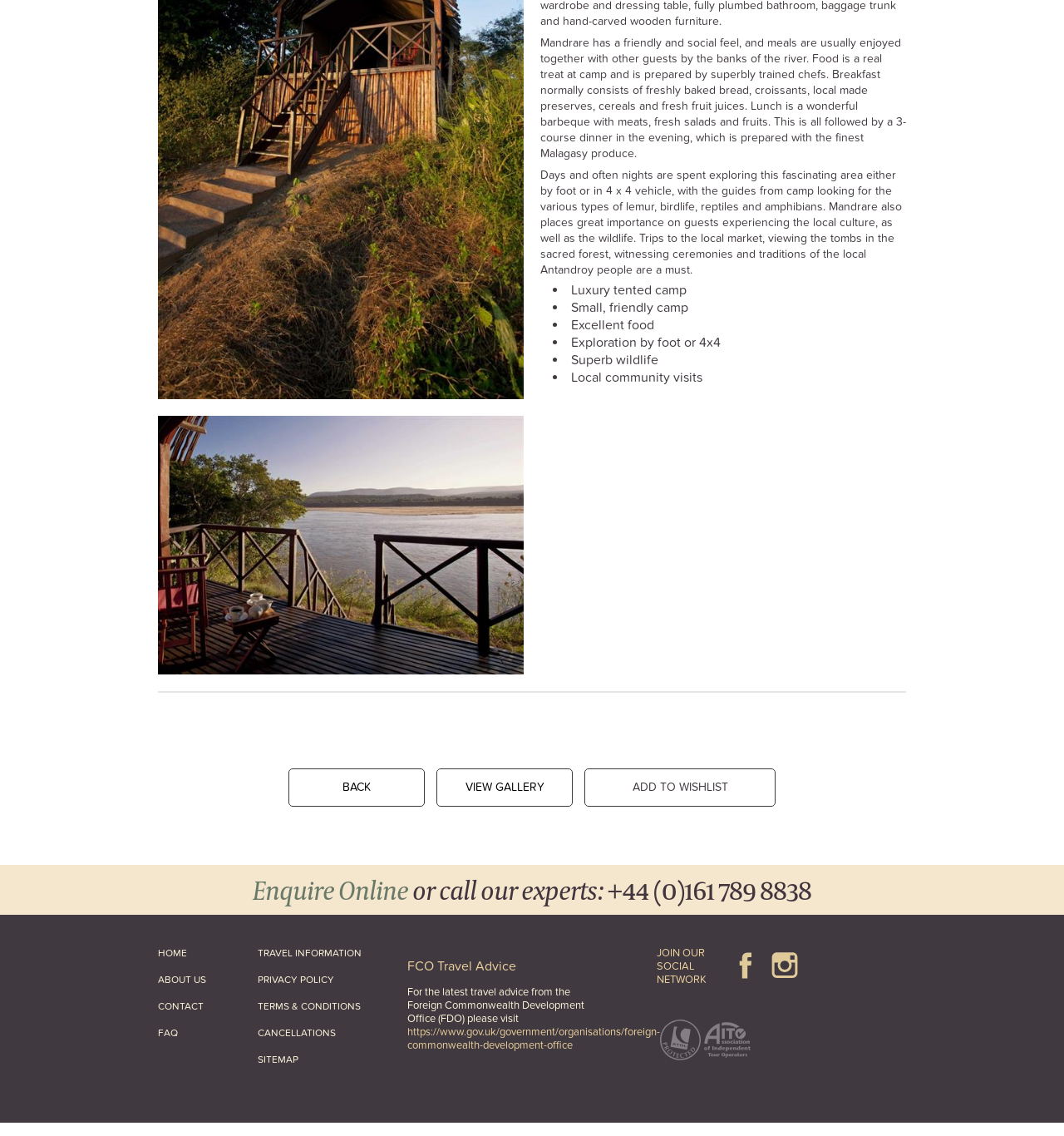What is the name of the camp?
Please utilize the information in the image to give a detailed response to the question.

The name of the camp is mentioned in the image description at the top of the page, which says 'Mandrare River Camp'.